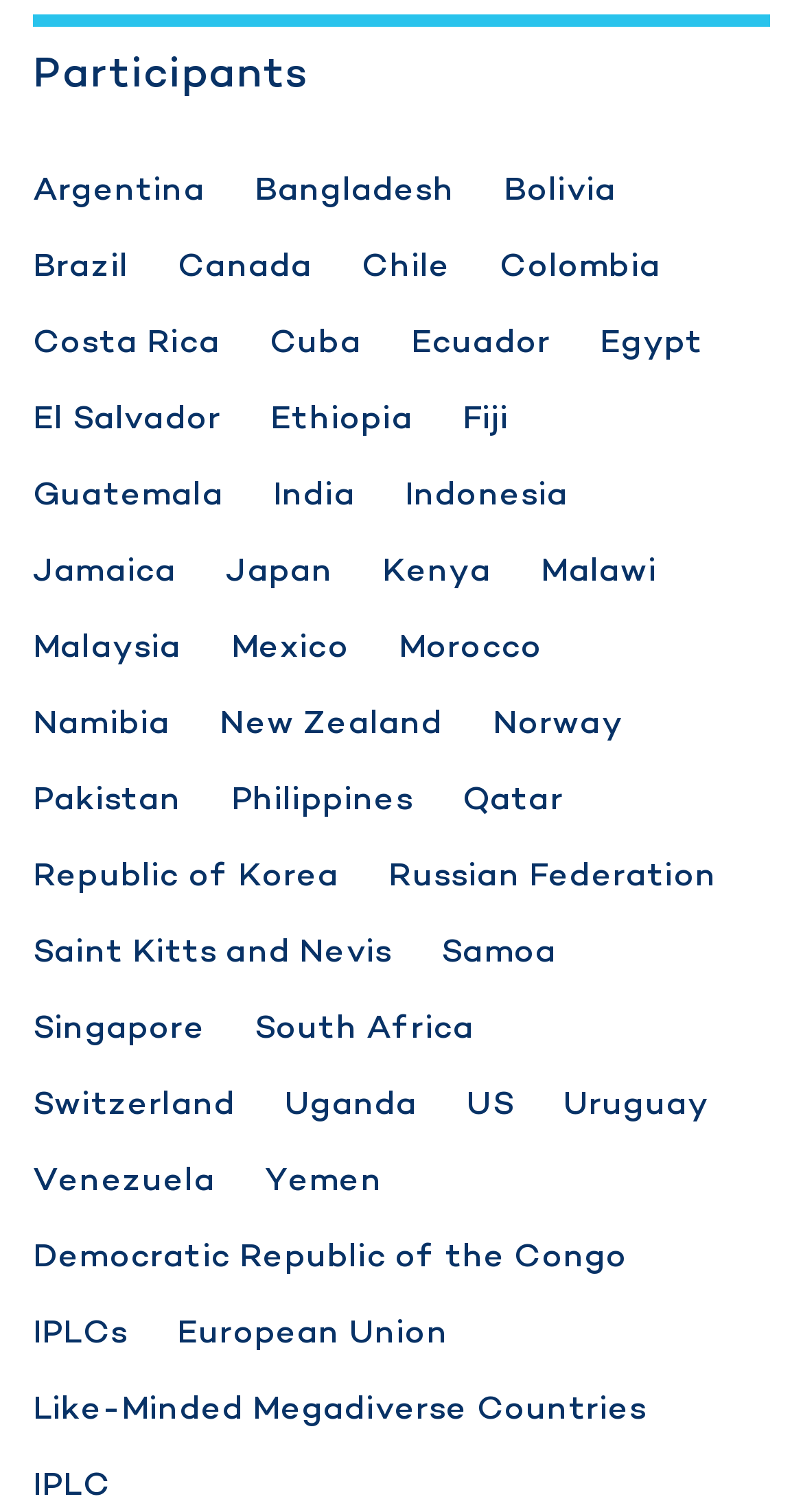Utilize the details in the image to give a detailed response to the question: Which country is listed below Brazil?

I compared the y1 coordinates of the bounding boxes of the links and found that 'Canada' is listed below 'Brazil'.